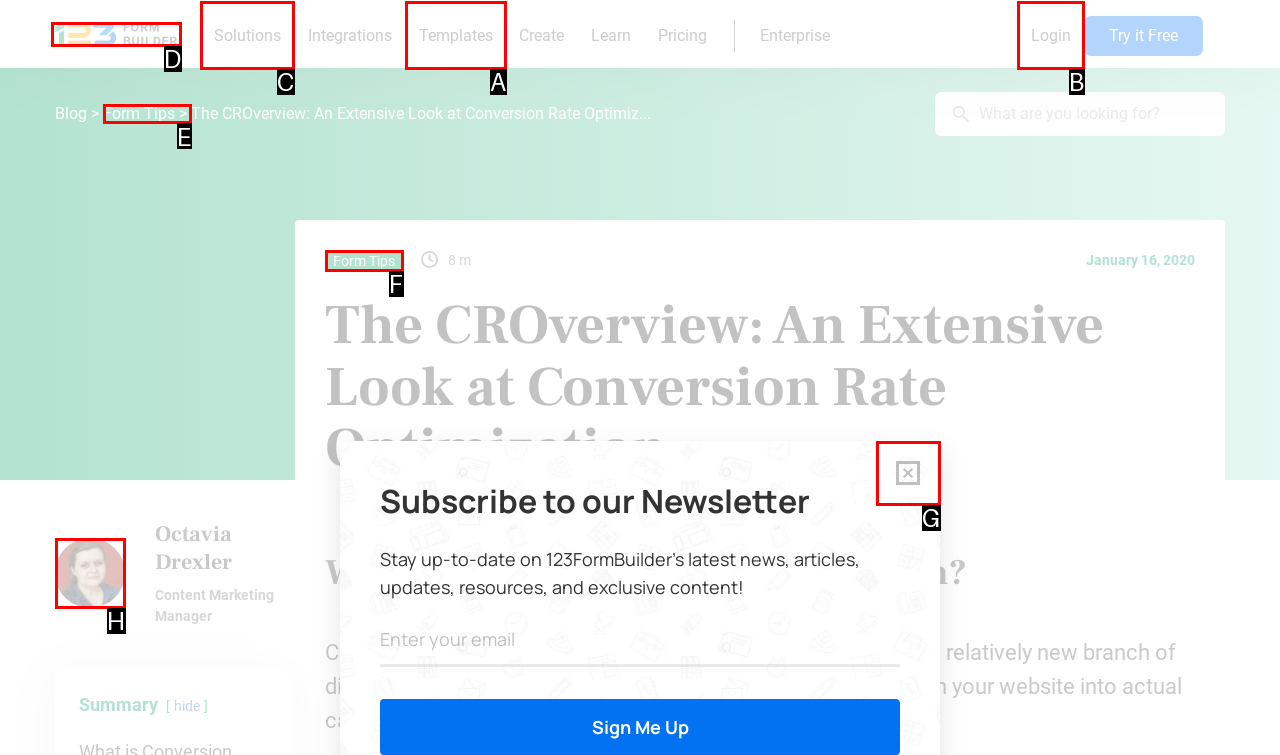Tell me which letter corresponds to the UI element that will allow you to Click on the 'Solutions' link. Answer with the letter directly.

C